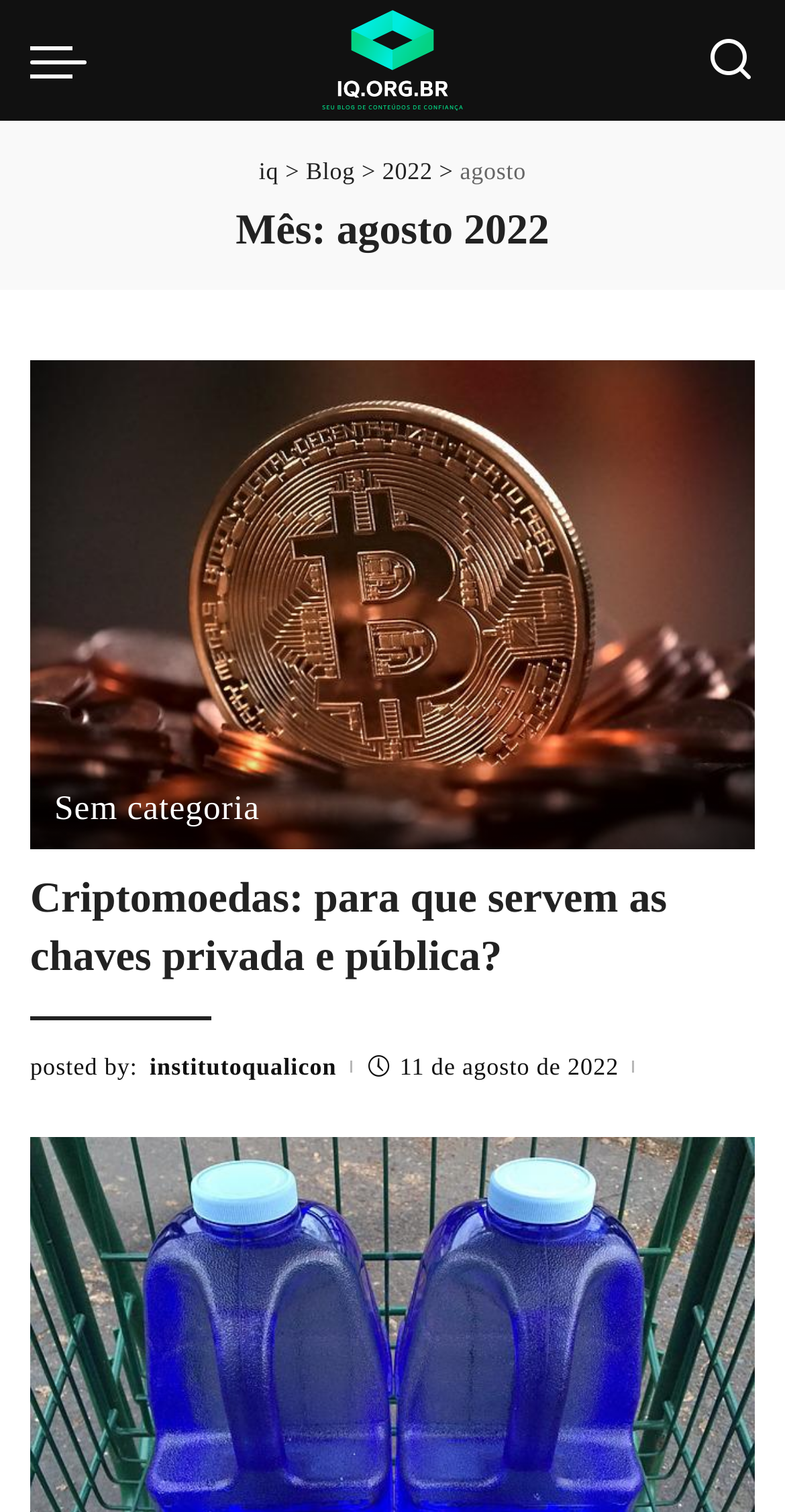How many links are there in the top navigation bar?
Please use the image to provide an in-depth answer to the question.

The top navigation bar has four links: 'menu trigger', 'Logo iq', 'Search', and 'iq'.